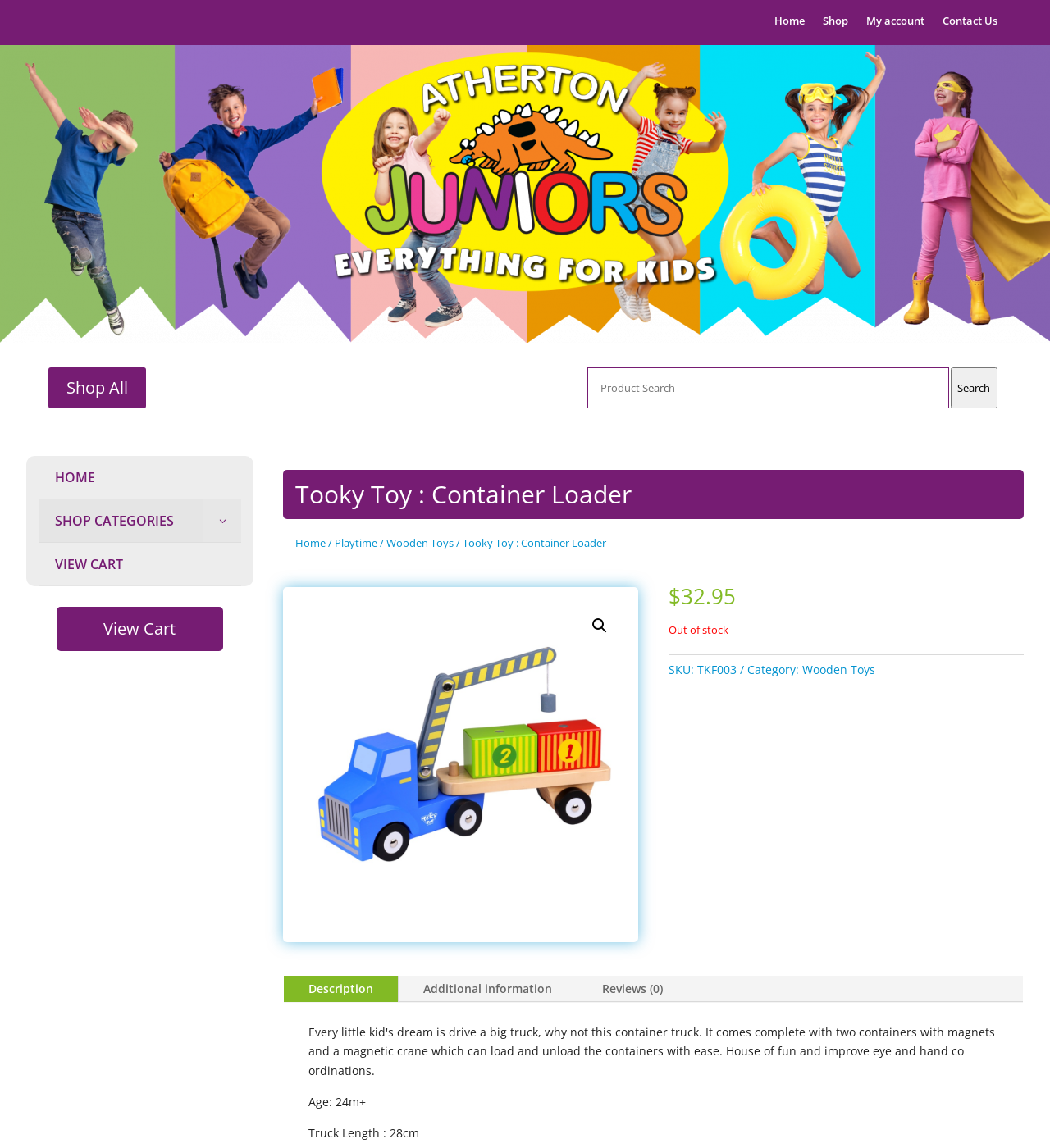Locate the bounding box coordinates of the element to click to perform the following action: 'View shopping cart'. The coordinates should be given as four float values between 0 and 1, in the form of [left, top, right, bottom].

[0.054, 0.528, 0.212, 0.567]